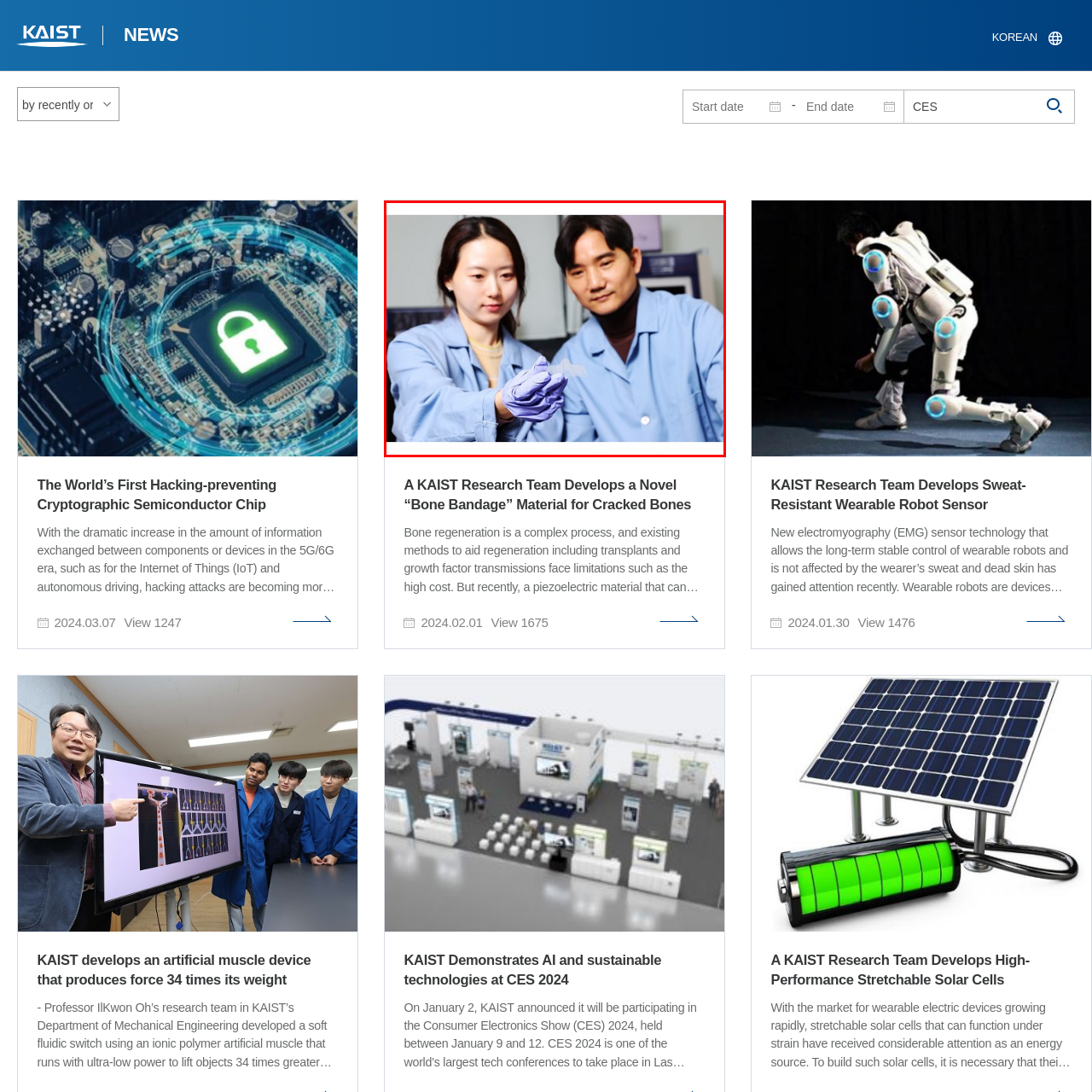What is the woman's hair style?
Look at the image within the red bounding box and provide a single word or phrase as an answer.

Neatly styled